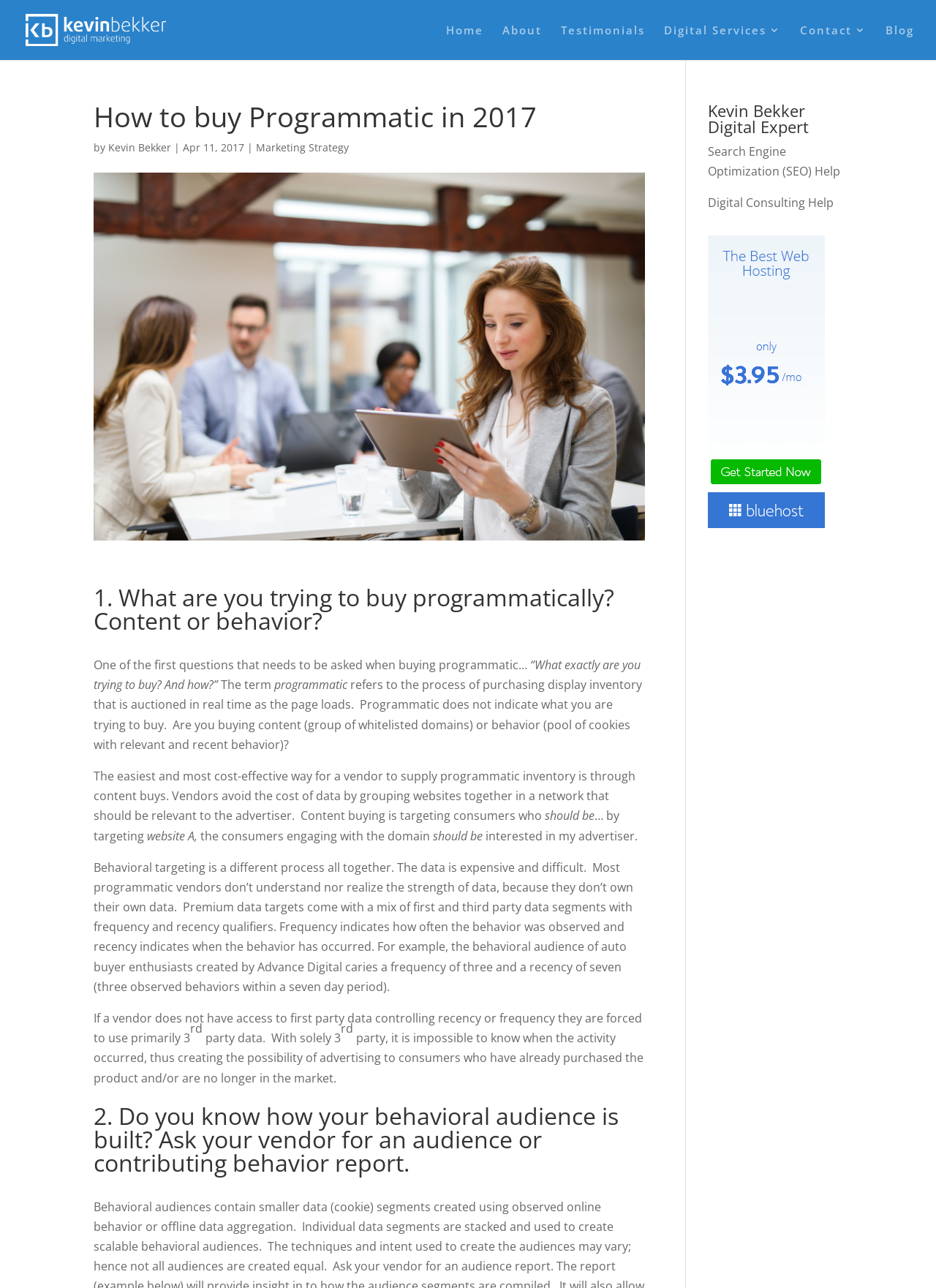Locate the coordinates of the bounding box for the clickable region that fulfills this instruction: "Read the article 'How to buy Programmatic in 2017'".

[0.1, 0.08, 0.689, 0.107]